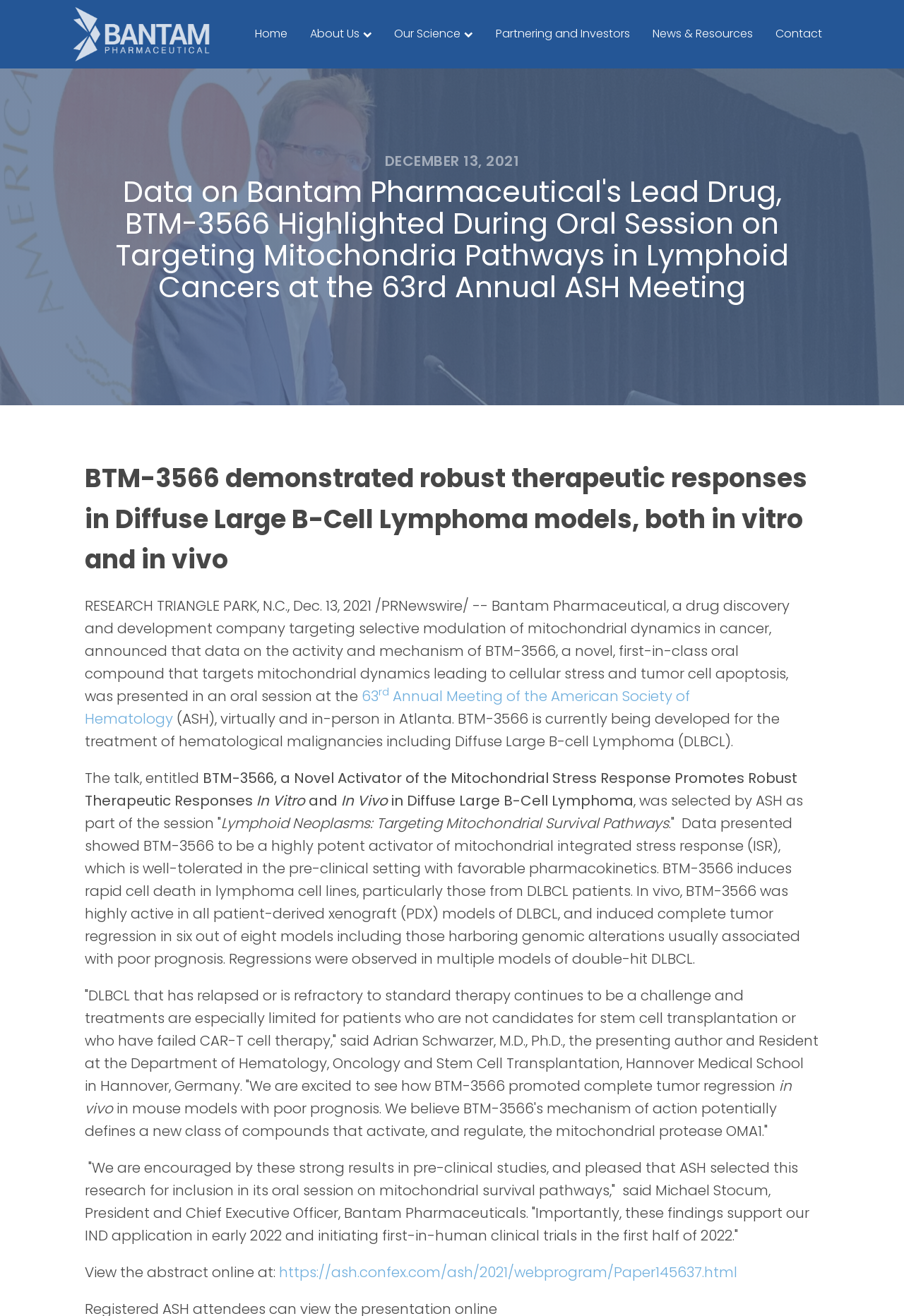Given the element description, predict the bounding box coordinates in the format (top-left x, top-left y, bottom-right x, bottom-right y), using floating point numbers between 0 and 1: Home

[0.269, 0.008, 0.33, 0.043]